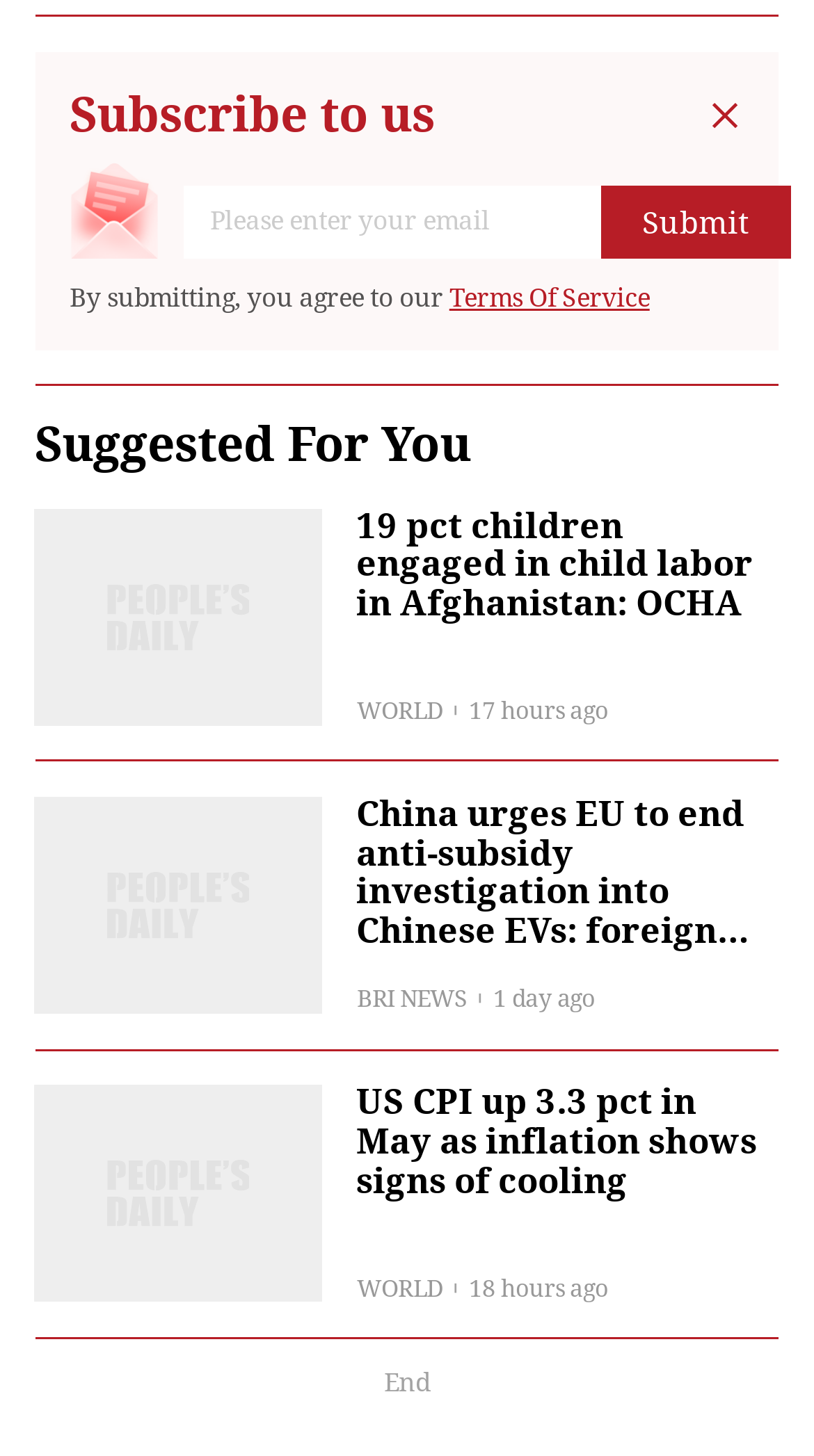Use a single word or phrase to answer the question:
How many news categories are shown?

2